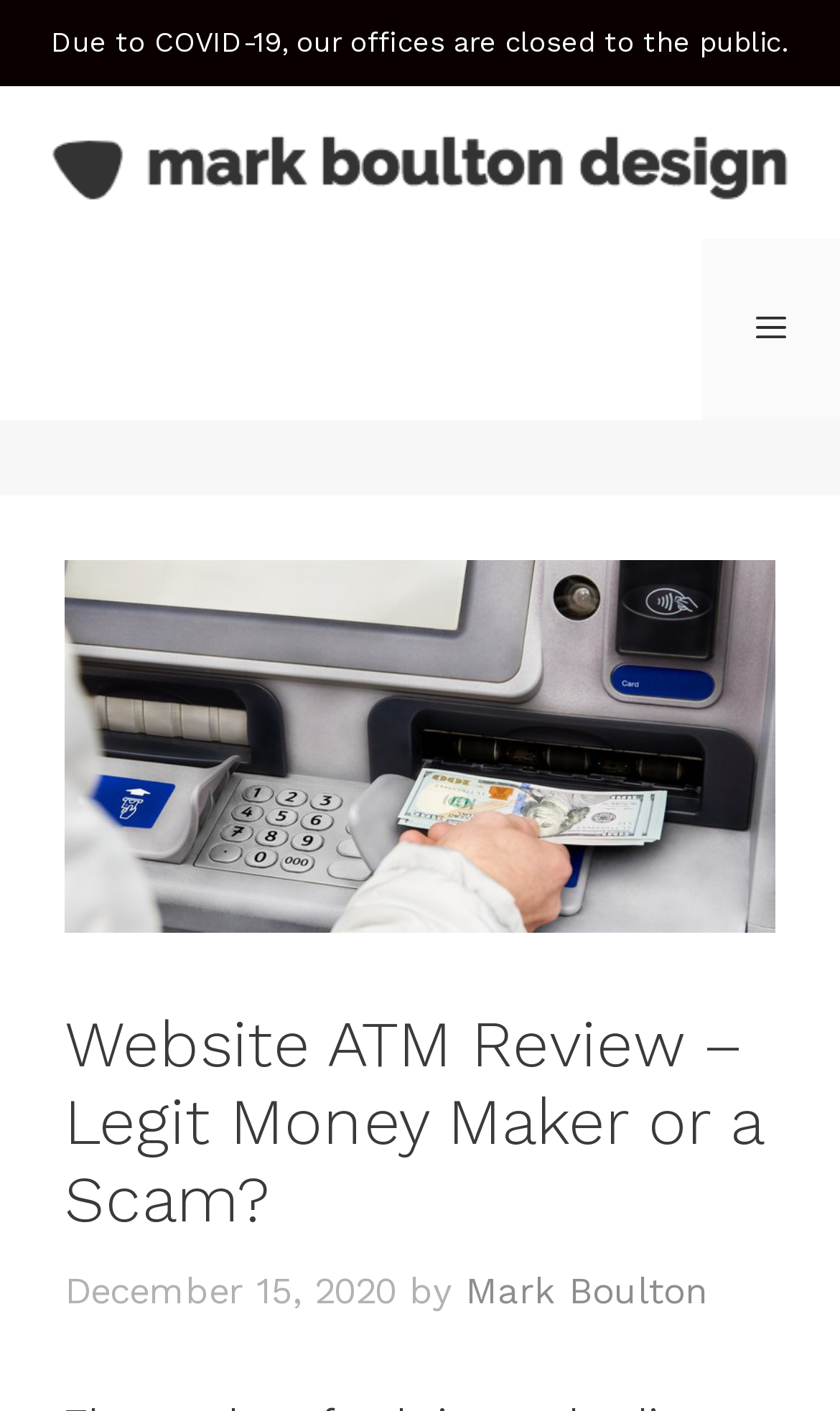What is the name of the design company?
Deliver a detailed and extensive answer to the question.

I found the name of the design company by looking at the link element in the banner section, which contains the text 'Mark Boulton Design'.